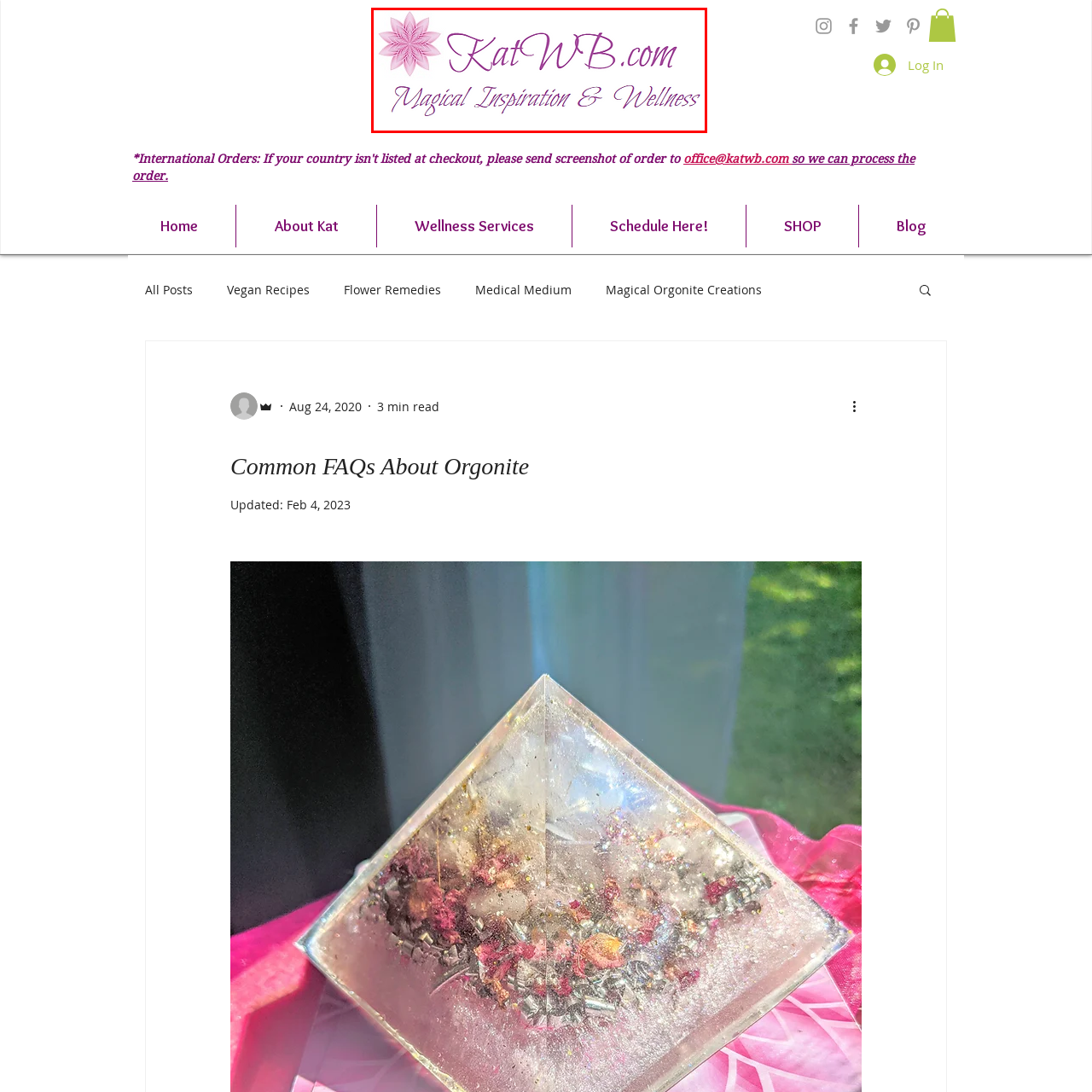Create a thorough description of the image portion outlined in red.

The image features the logo of KatWB.com, which showcases a beautiful pink lotus flower at the left side of the logo. Accompanying the flower, the name "KatWB.com" is elegantly displayed in a flowing purple script, emphasizing a theme of magic and inspiration. Below the site name, the tagline "Magical Inspiration & Wellness" is presented in a slightly smaller, yet equally graceful font, capturing the essence of wellness and holistic healing. This logo embodies the brand's focus on spiritual growth and wellness-related services, inviting visitors into a world of transformative experiences.